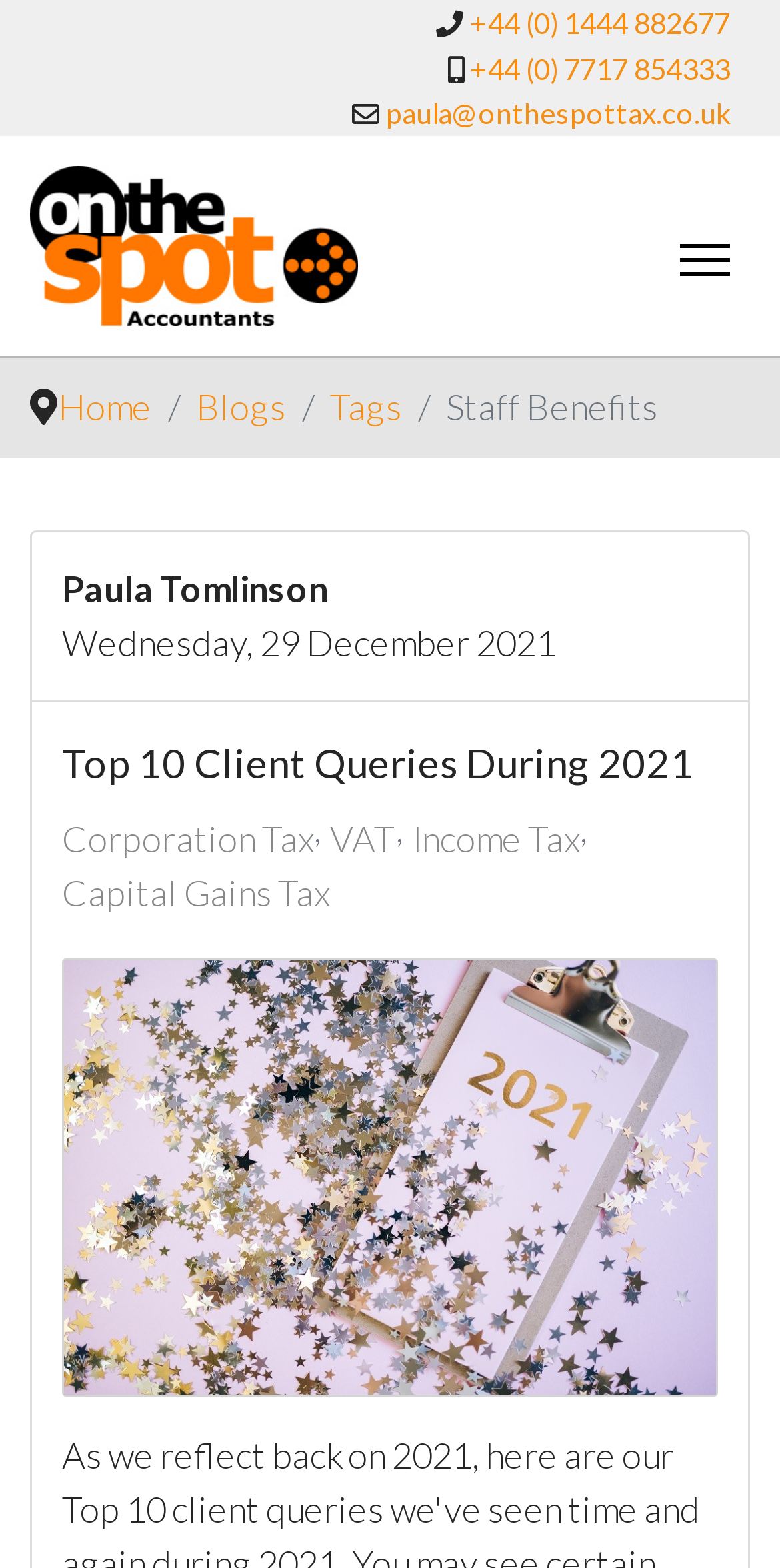Find the bounding box coordinates for the element that must be clicked to complete the instruction: "Go to the home page". The coordinates should be four float numbers between 0 and 1, indicated as [left, top, right, bottom].

[0.074, 0.245, 0.195, 0.273]